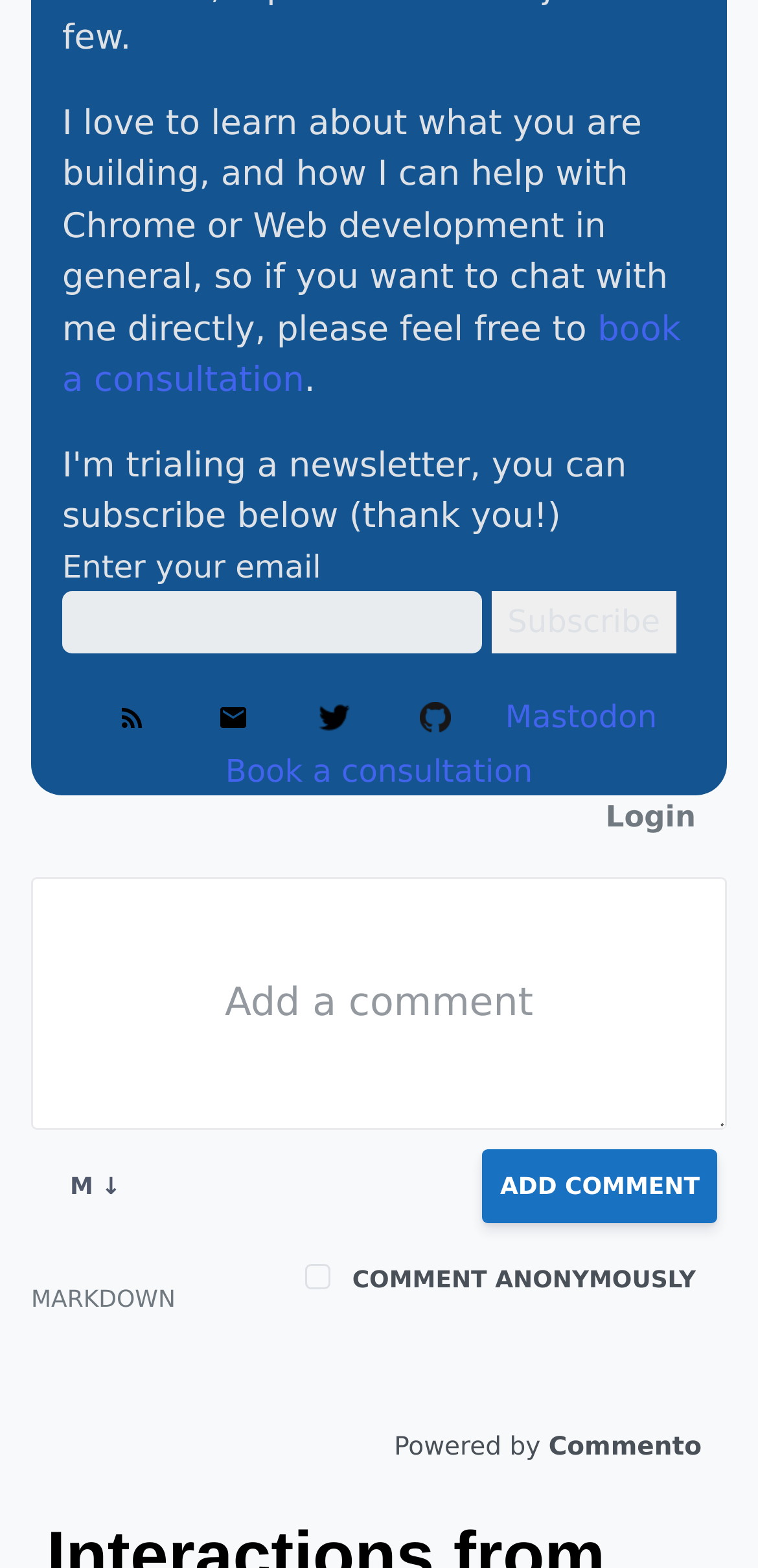Please identify the bounding box coordinates of the clickable area that will fulfill the following instruction: "enter your email". The coordinates should be in the format of four float numbers between 0 and 1, i.e., [left, top, right, bottom].

[0.082, 0.377, 0.636, 0.416]